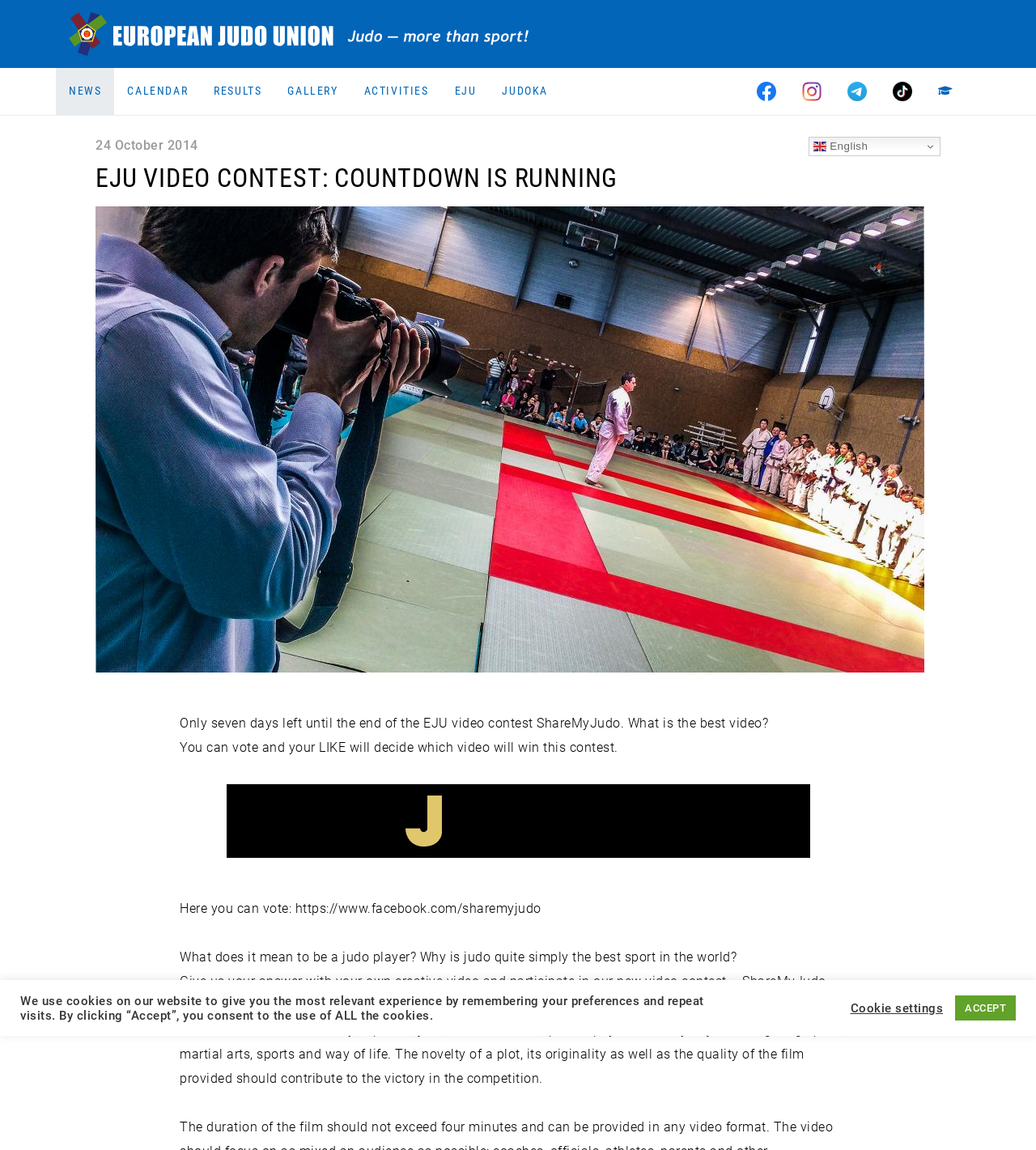What is the name of the union?
Answer with a single word or phrase by referring to the visual content.

European Judo Union